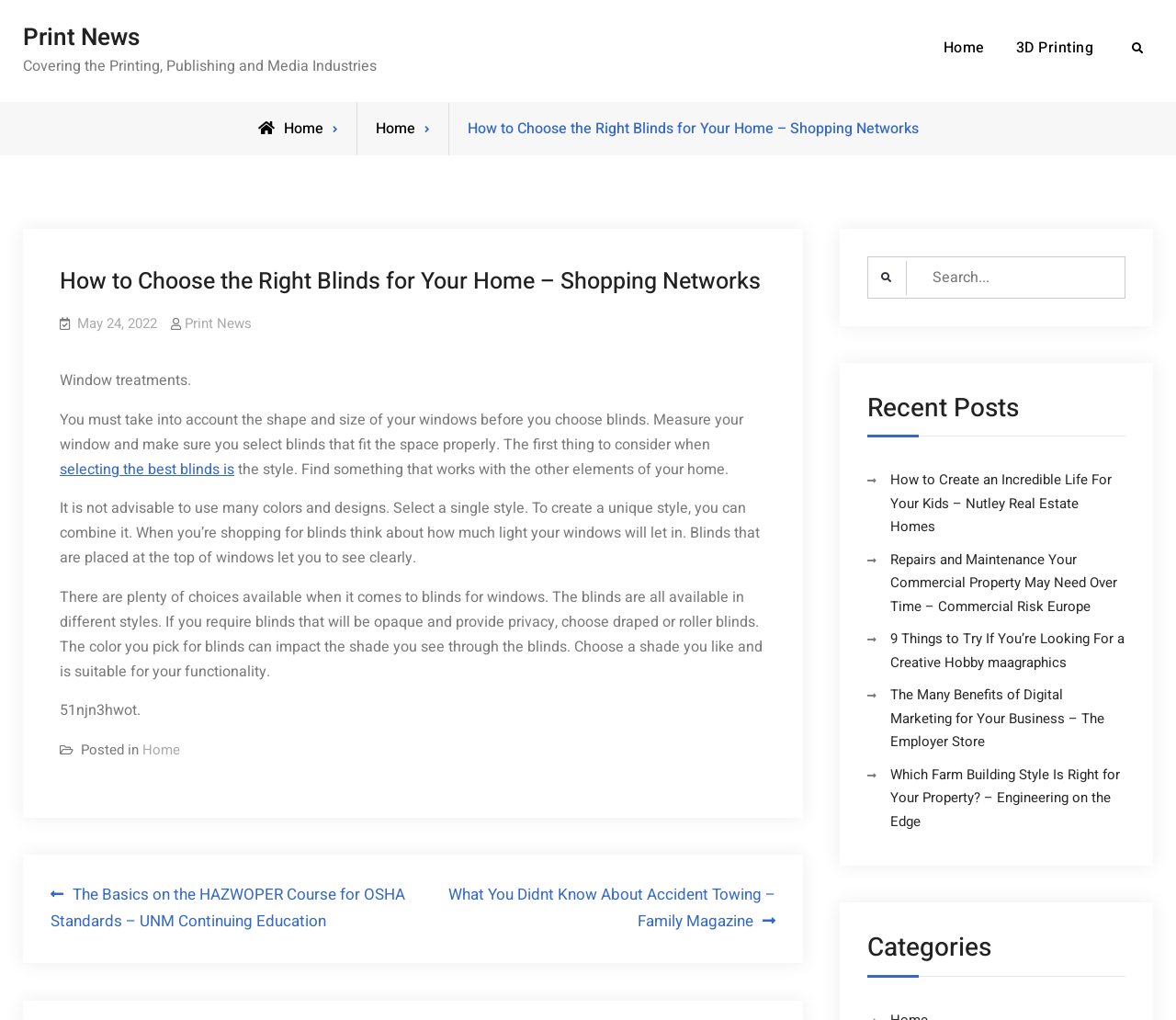Give a complete and precise description of the webpage's appearance.

This webpage is about choosing the right blinds for your home. At the top left, there is a link to "Print News" and a static text "Covering the Printing, Publishing and Media Industries". On the top right, there is a navigation menu with links to "Home" and "3D Printing". A search icon is located at the top right corner.

Below the navigation menu, there is a breadcrumb section with links to "Home" and the current page title "How to Choose the Right Blinds for Your Home – Shopping Networks". The main article is divided into several paragraphs, starting with a heading "How to Choose the Right Blinds for Your Home – Shopping Networks" followed by a publication date "May 24, 2022" and a link to "Print News". The article discusses the importance of considering the shape and size of windows when choosing blinds, and provides tips on selecting the right style and color.

At the bottom of the article, there is a footer section with a link to "Home" and a static text "Posted in". On the right side of the page, there are several sections, including a "Posts" navigation menu with links to recent posts, a search box with a search icon, a "Recent Posts" section with links to several articles, and a "Categories" section.